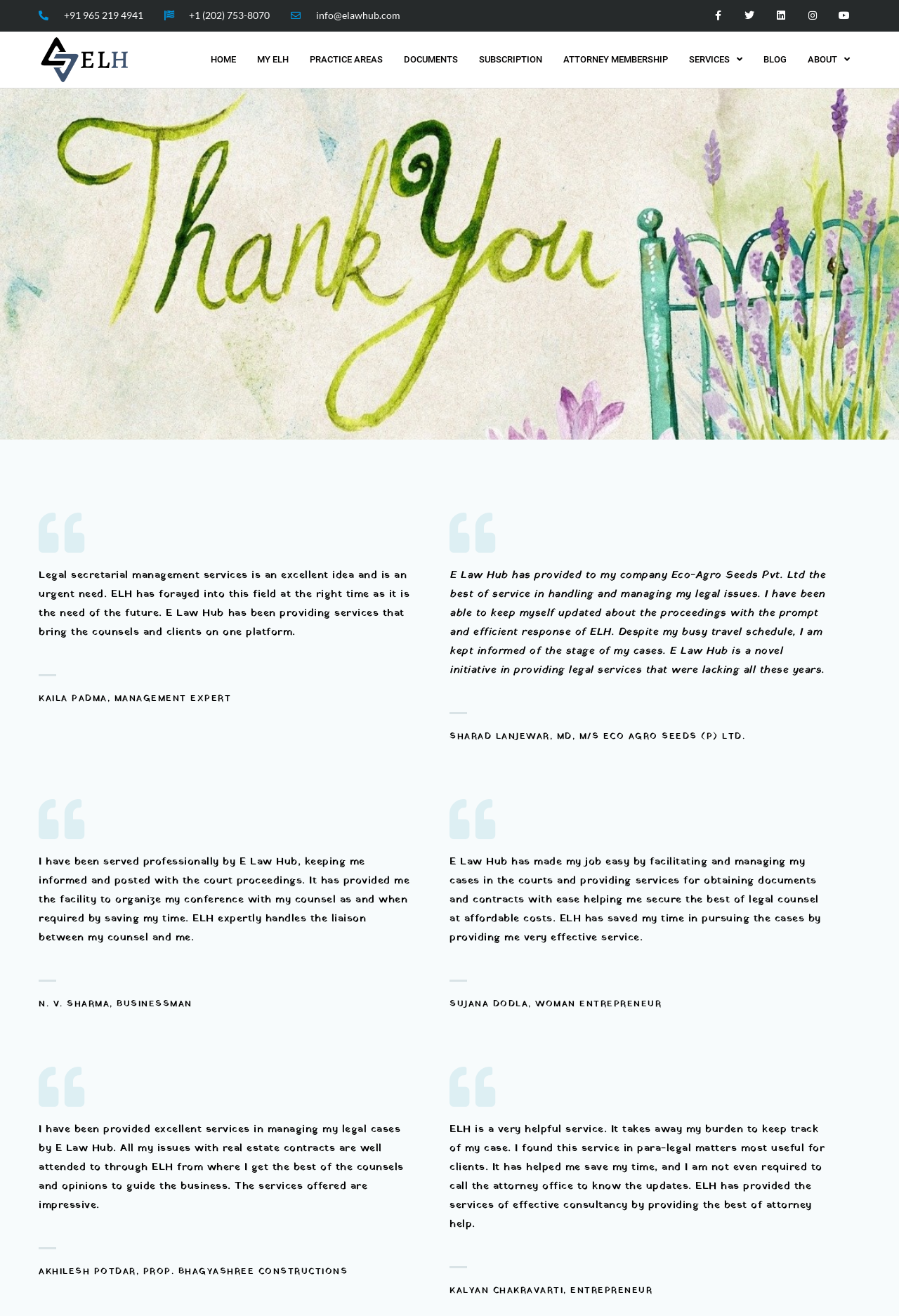Given the element description Practice Areas, predict the bounding box coordinates for the UI element in the webpage screenshot. The format should be (top-left x, top-left y, bottom-right x, bottom-right y), and the values should be between 0 and 1.

[0.333, 0.024, 0.437, 0.067]